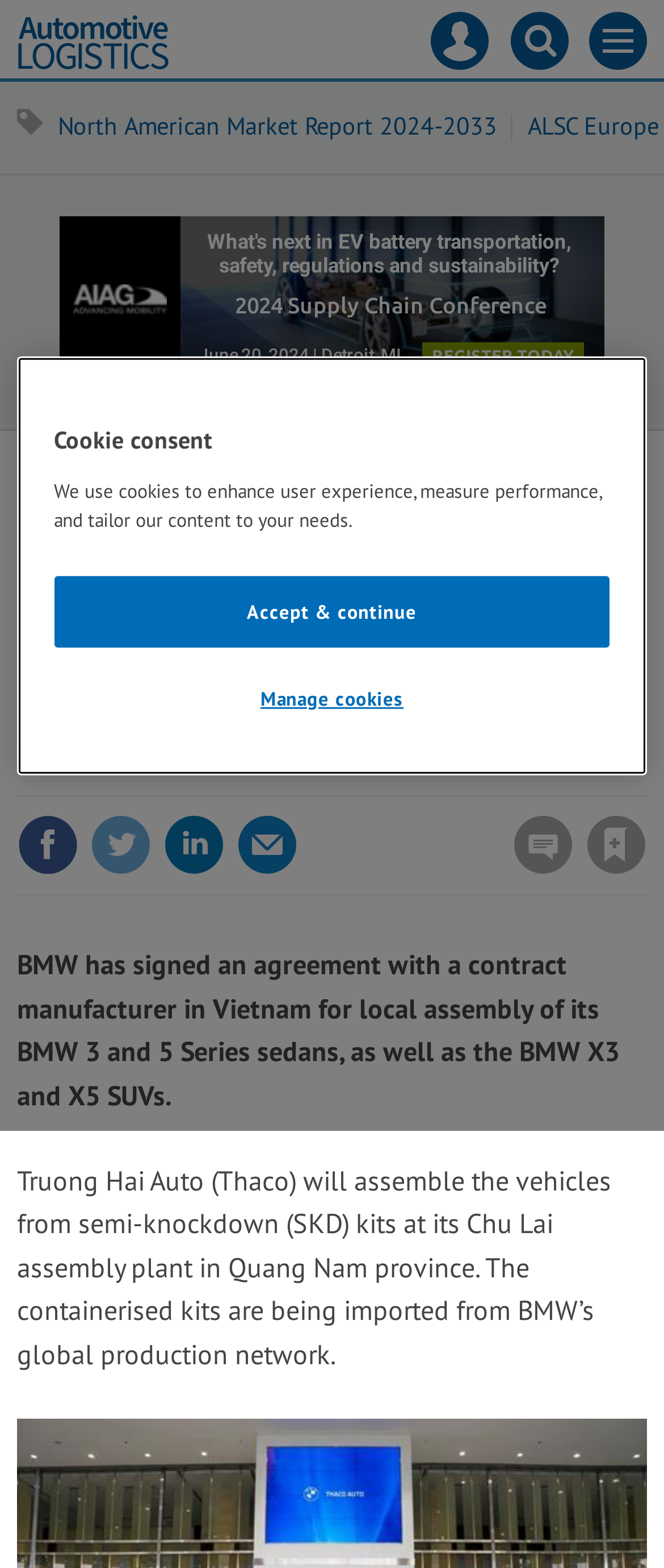Determine the main heading text of the webpage.

BMW begins SKD exports to Vietnam for local assembly